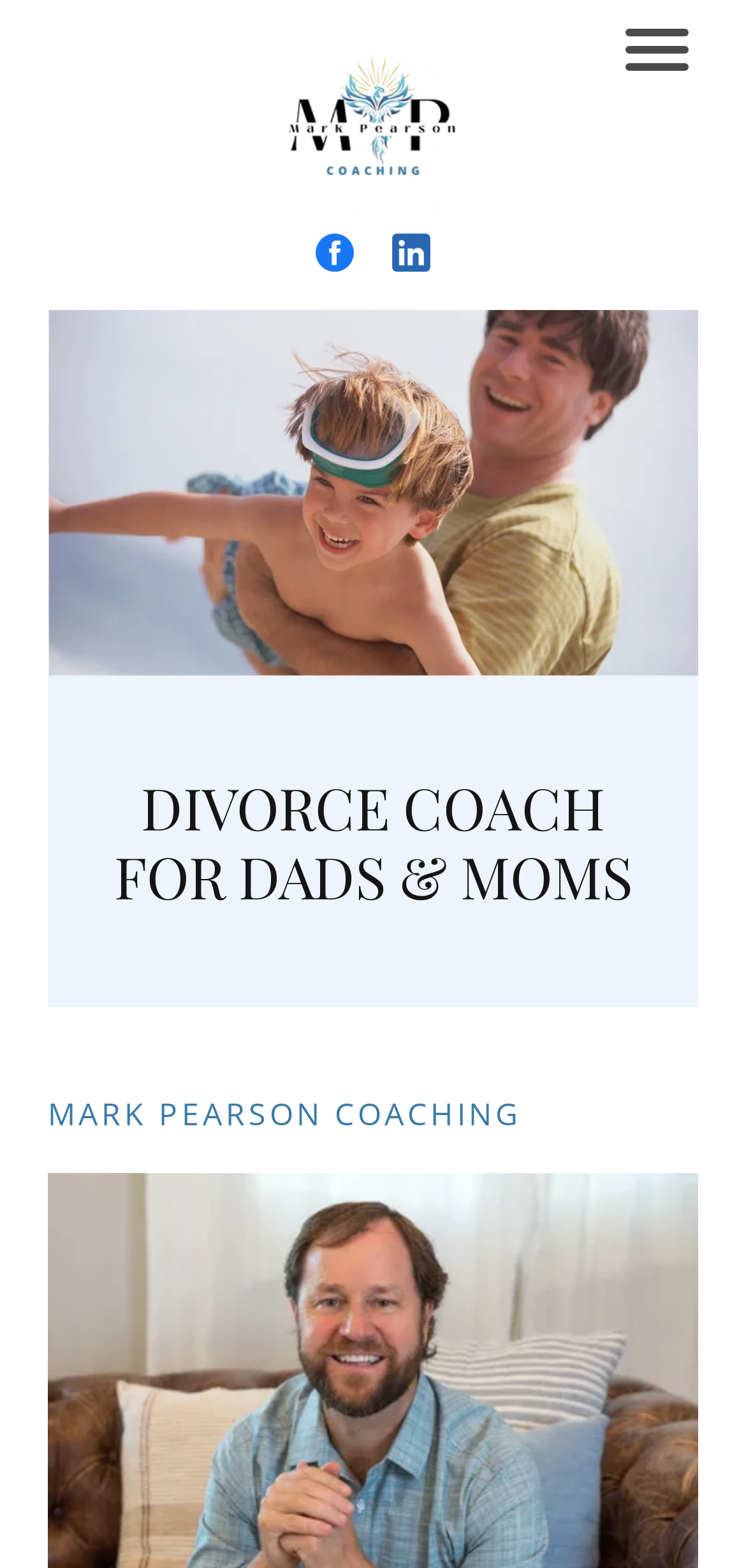Generate a thorough caption detailing the webpage content.

The webpage is about Mark Pearson Coaching, with a prominent image spanning across the top section of the page, taking up most of the width. Below this image, there are three links, each accompanied by a small image, aligned horizontally and centered on the page. 

The main content of the page is divided into two sections. The first section has a heading that reads "DIVORCE COACH FOR DADS & MOMS", positioned roughly in the middle of the page. The second section has a heading that reads "MARK PEARSON COACHING", located near the bottom of the page.